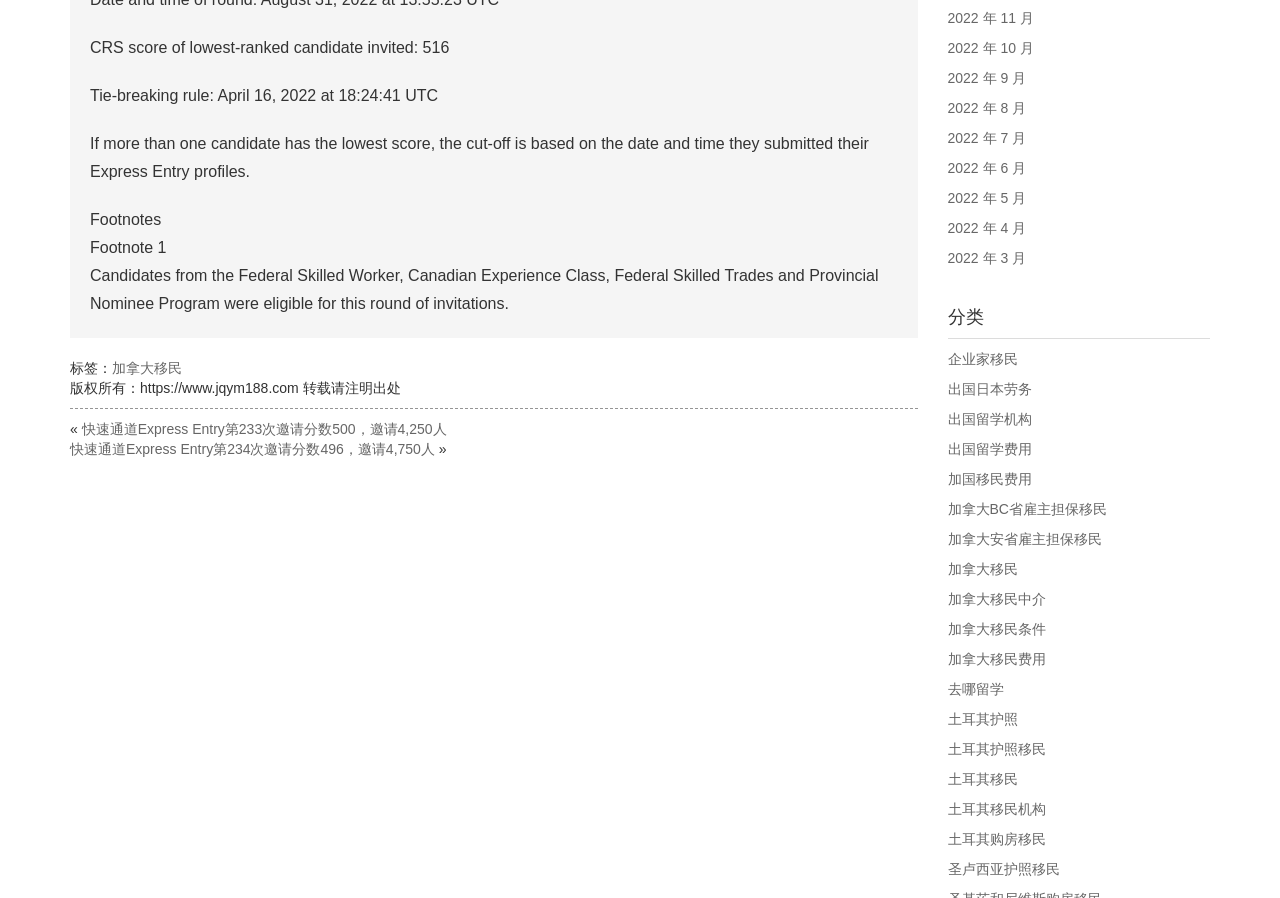Respond to the question below with a single word or phrase: What type of candidates were eligible for this round of invitations?

Federal Skilled Worker, Canadian Experience Class, Federal Skilled Trades and Provincial Nominee Program